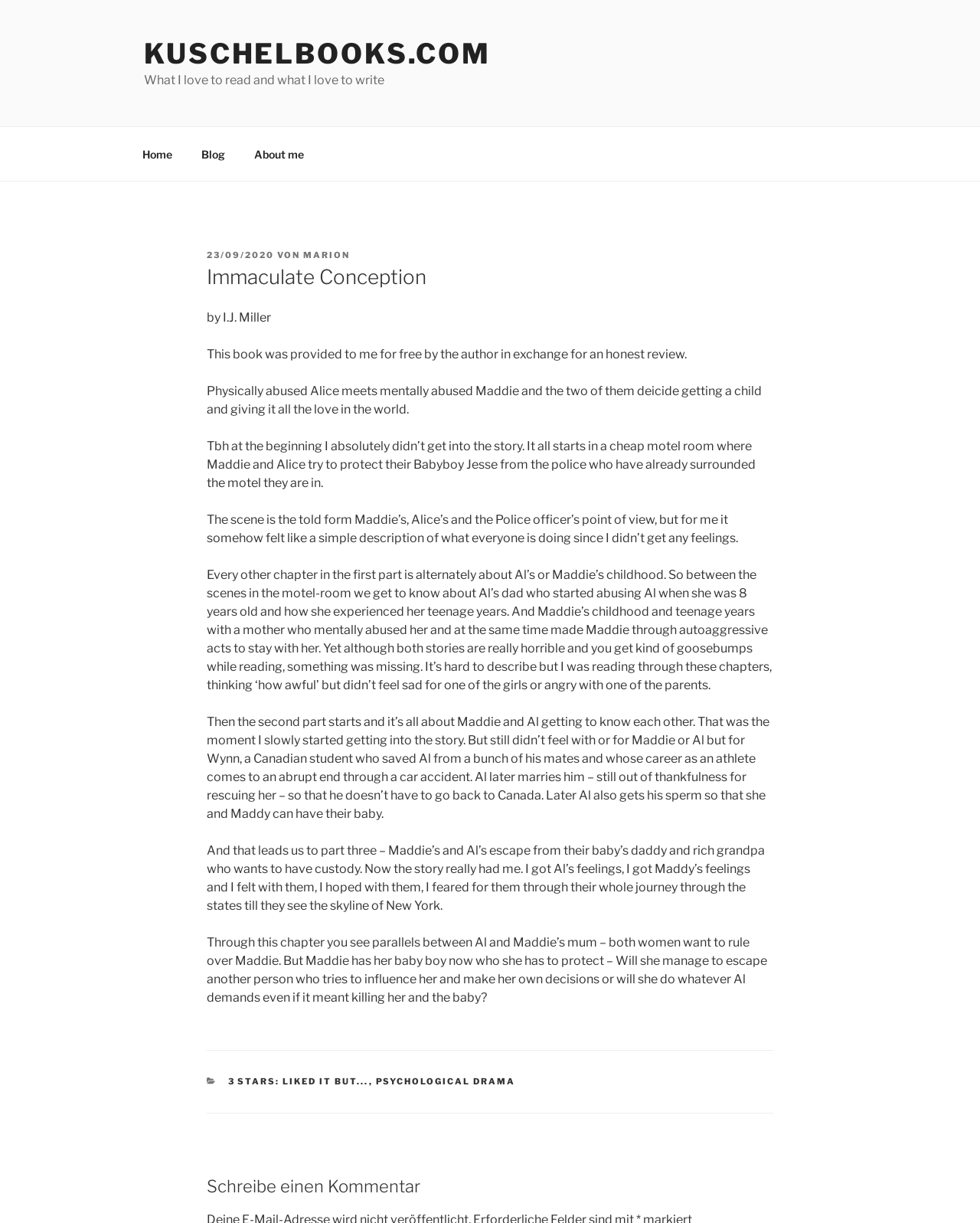Summarize the webpage comprehensively, mentioning all visible components.

This webpage is a book review blog, specifically showcasing a review of the book "Immaculate Conception" by I.J. Miller. At the top of the page, there is a navigation menu with links to "Home", "Blog", and "About me". Below the navigation menu, there is a header section with the title "Immaculate Conception" and the publication date "23/09/2020". 

The main content of the page is the book review, which is divided into several paragraphs. The review starts with a brief introduction to the book, followed by the reviewer's thoughts on the story, characters, and writing style. The reviewer mentions that the book is about two abused women, Alice and Maddie, who decide to have a child and give it all the love in the world. The review then delves into the story, discussing the characters' backstories, their relationships, and the plot twists.

Throughout the review, there are no images, but there are several links to other pages on the website, including the author's name, categories, and tags. At the bottom of the page, there is a footer section with links to categories and a call-to-action to leave a comment.

The layout of the page is clean and easy to read, with clear headings and concise text. The reviewer's writing style is descriptive and engaging, making it easy to follow along with their thoughts on the book. Overall, the webpage is a well-organized and informative book review that provides a detailed summary of the book's plot and themes.